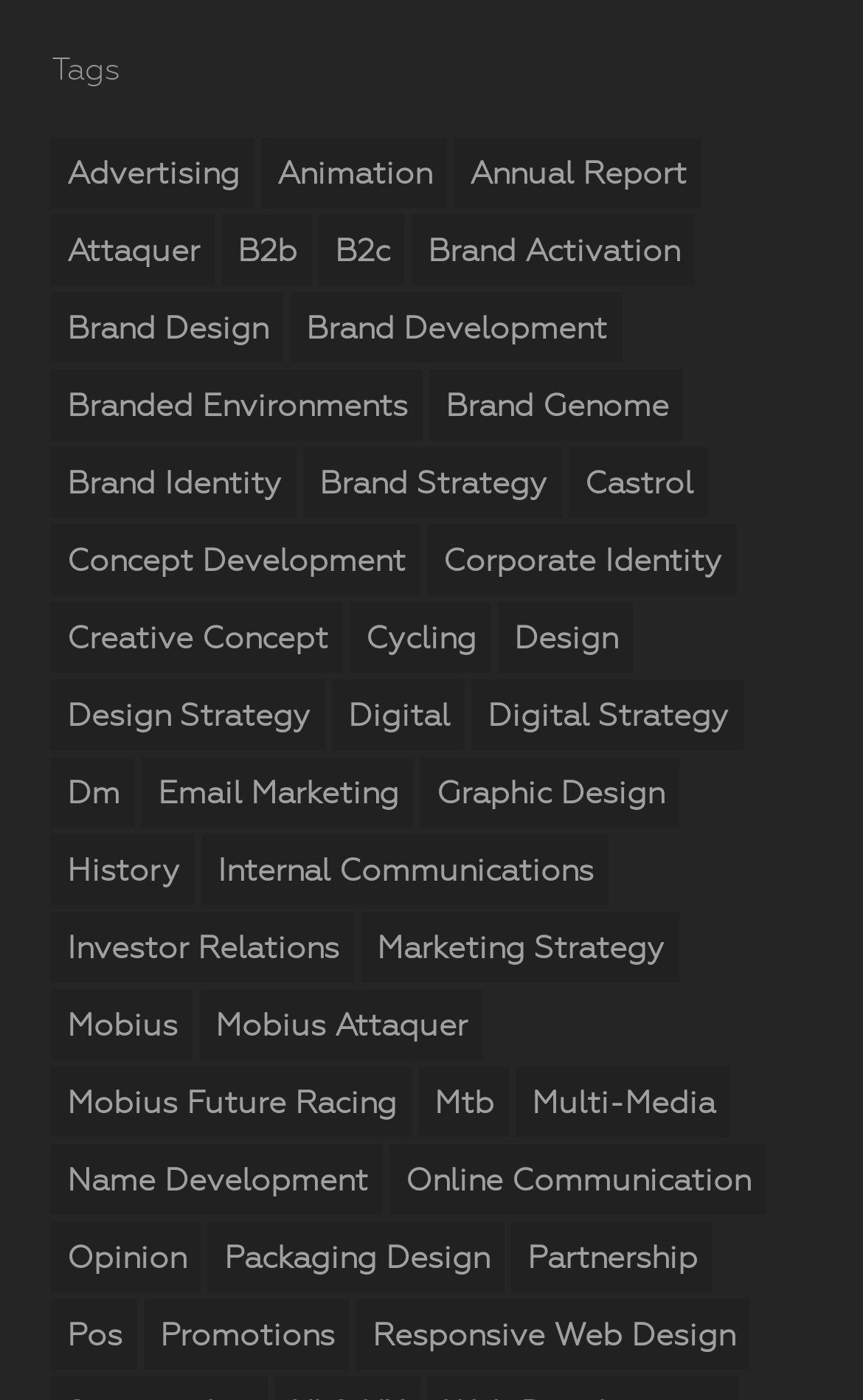From the element description parent_node: itch.io·View all by NessunDove·Report·Embed, predict the bounding box coordinates of the UI element. The coordinates must be specified in the format (top-left x, top-left y, bottom-right x, bottom-right y) and should be within the 0 to 1 range.

None